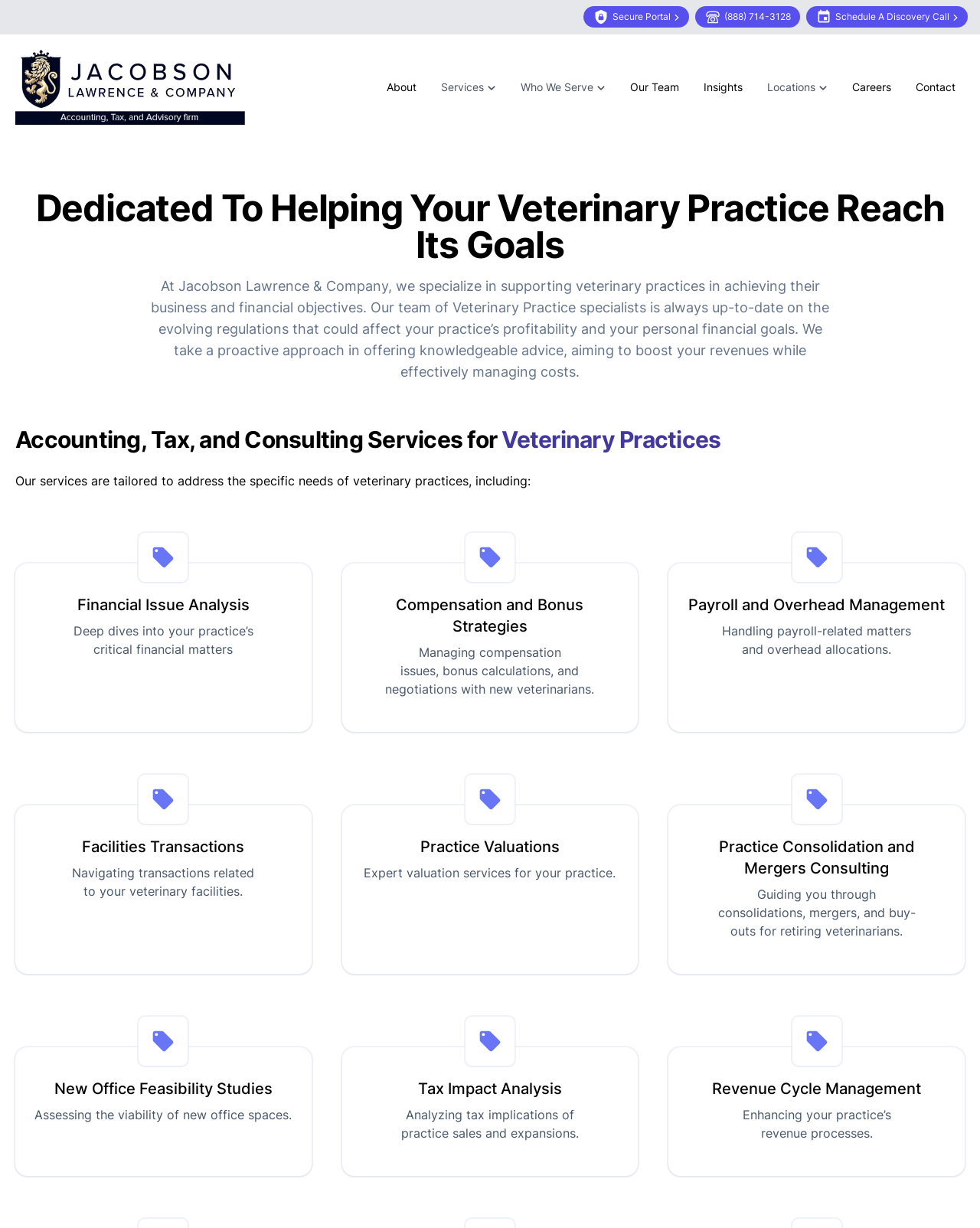Identify the bounding box coordinates of the clickable region necessary to fulfill the following instruction: "Learn more about the company". The bounding box coordinates should be four float numbers between 0 and 1, i.e., [left, top, right, bottom].

[0.009, 0.041, 0.256, 0.102]